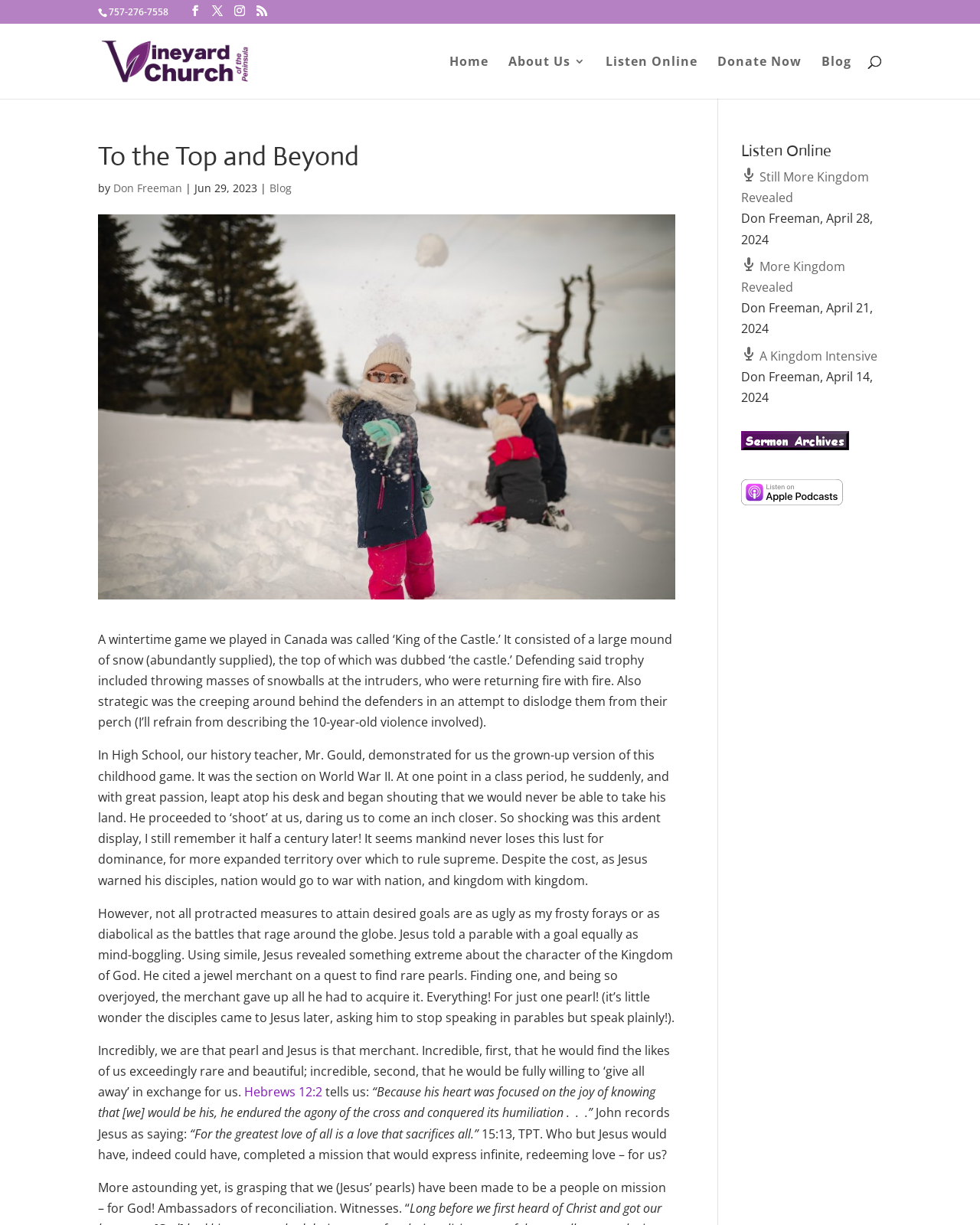Give a detailed account of the webpage.

This webpage is about the Vineyard Church of the Peninsula, with a focus on a blog post titled "To the Top and Beyond". At the top of the page, there is a header section with the church's name, phone number, and social media links. Below this, there is a navigation menu with links to "Home", "About Us 3", "Listen Online", "Donate Now", and "Blog".

The main content of the page is a blog post written by Don Freeman, dated June 29, 2023. The post is divided into several paragraphs, with a large image of a girl in a pink jacket and pants standing on snow-covered ground during the daytime above the text. The text describes a wintertime game called "King of the Castle" played in Canada, and how it relates to the concept of dominance and territory. The post then transitions to a discussion about Jesus' parable of the pearl merchant, where Jesus is willing to give up everything to acquire the pearl, which represents humanity.

The post continues to explore the idea of Jesus' love and sacrifice for humanity, citing Hebrews 12:2 and John 15:13. The text also mentions that as followers of Jesus, we are called to be ambassadors of reconciliation and witnesses.

On the right side of the page, there is a section titled "Listen Online" with links to several audio sermons, including "Still More Kingdom Revealed", "More Kingdom Revealed", and "A Kingdom Intensive", each with the author's name and date. There is also an RSS feed link and an Apple podcast icon.

At the bottom of the page, there are social media links and a search bar.